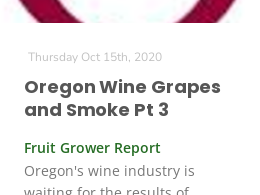Create a detailed narrative that captures the essence of the image.

The image accompanies the article titled “Oregon Wine Grapes and Smoke Pt 3,” featured in the "Fruit Grower Report." The publication date is highlighted as Thursday, October 15th, 2020. The article discusses the challenges faced by Oregon's wine industry, specifically focusing on the impacts of smoke exposure on grape quality and harvest outcomes. This section serves as part of a broader ongoing coverage on this topic, informing readers about industry concerns and developments.